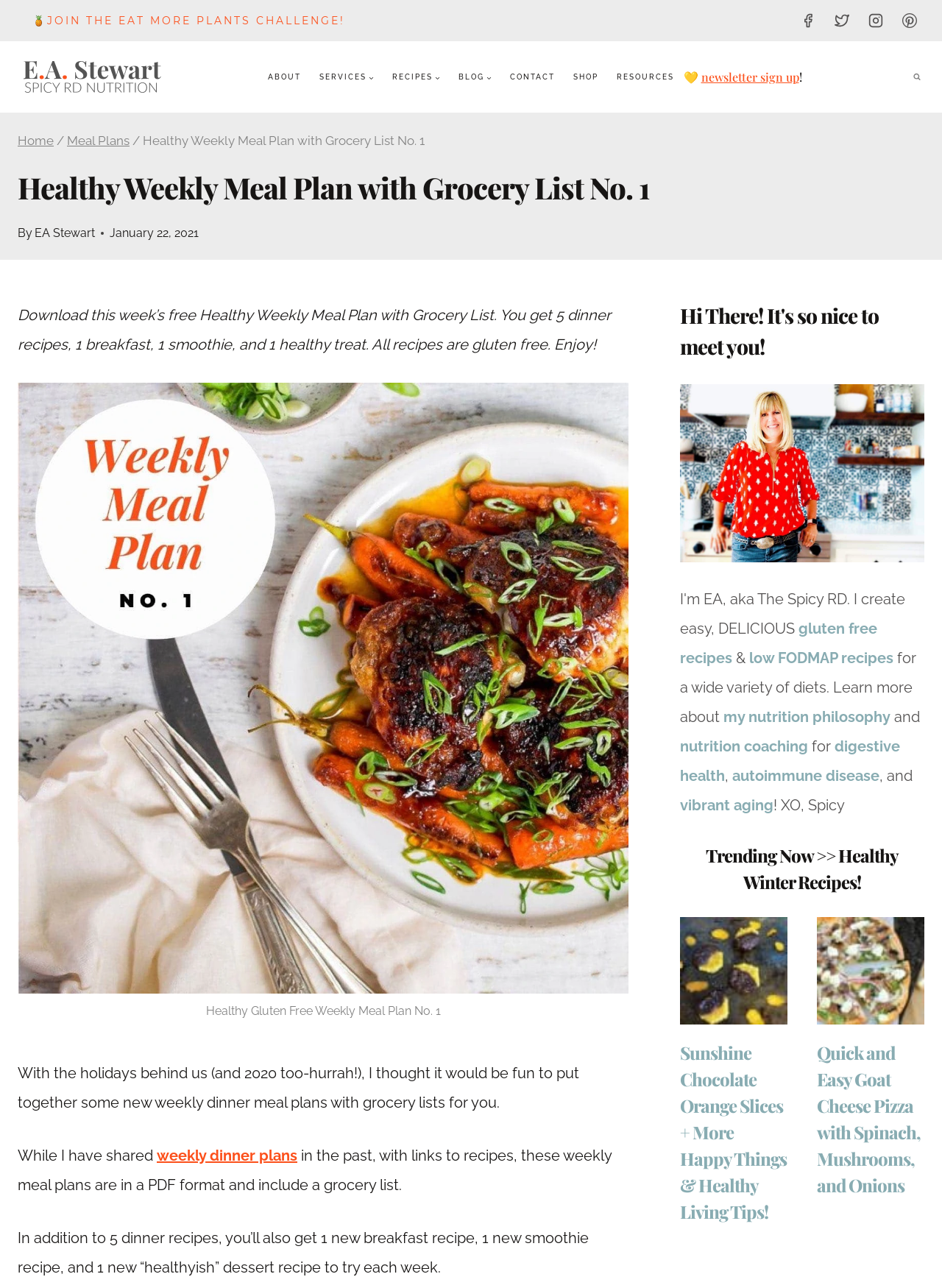What is the format of the weekly meal plans?
Please provide a single word or phrase based on the screenshot.

PDF